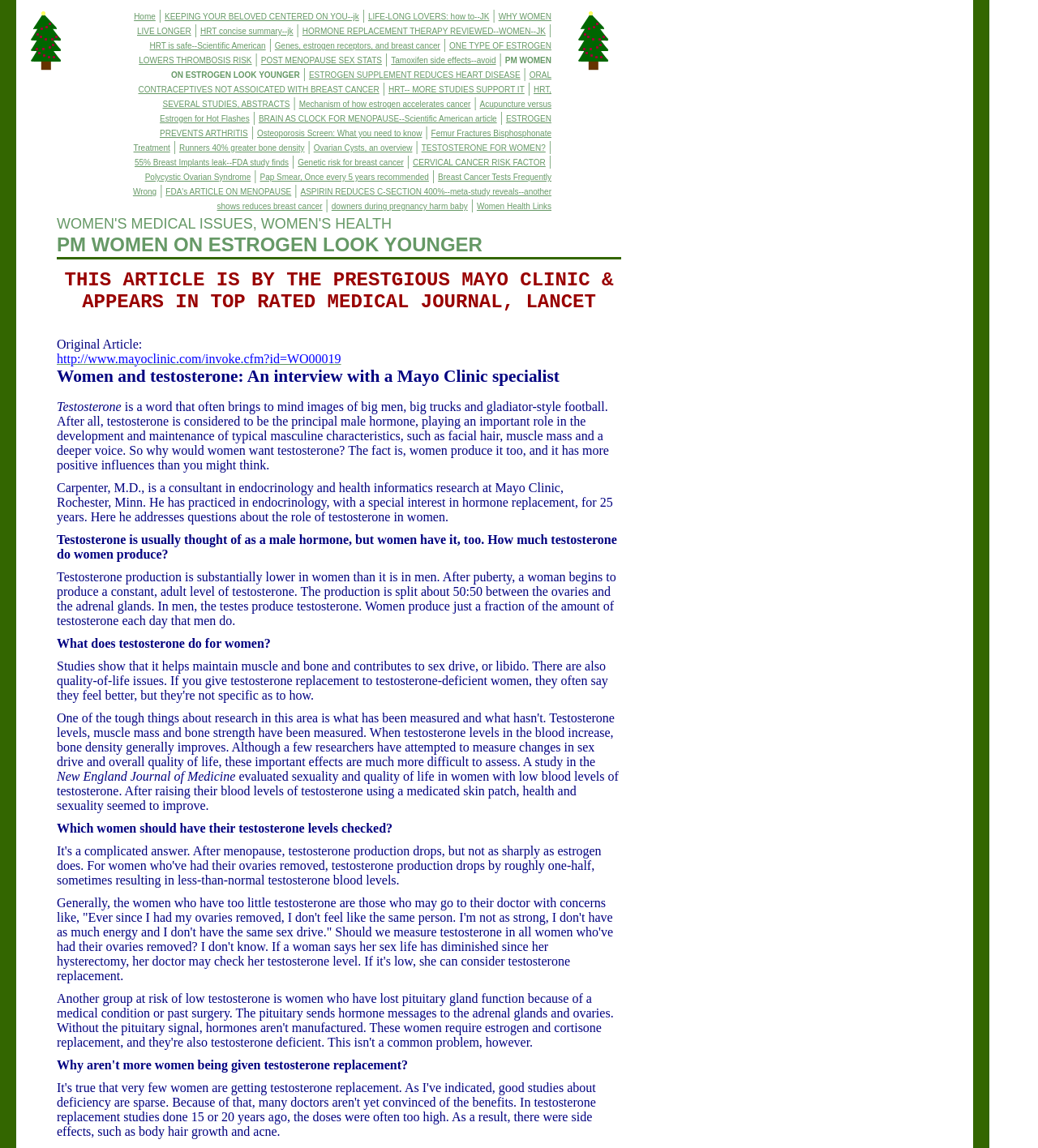Using the information in the image, could you please answer the following question in detail:
What is the main topic of this webpage?

The webpage is focused on women's health issues, as indicated by the title 'PM WOMEN ON ESTROGEN LOOK YOUNGER' and the various links and articles related to women's medical issues and health.